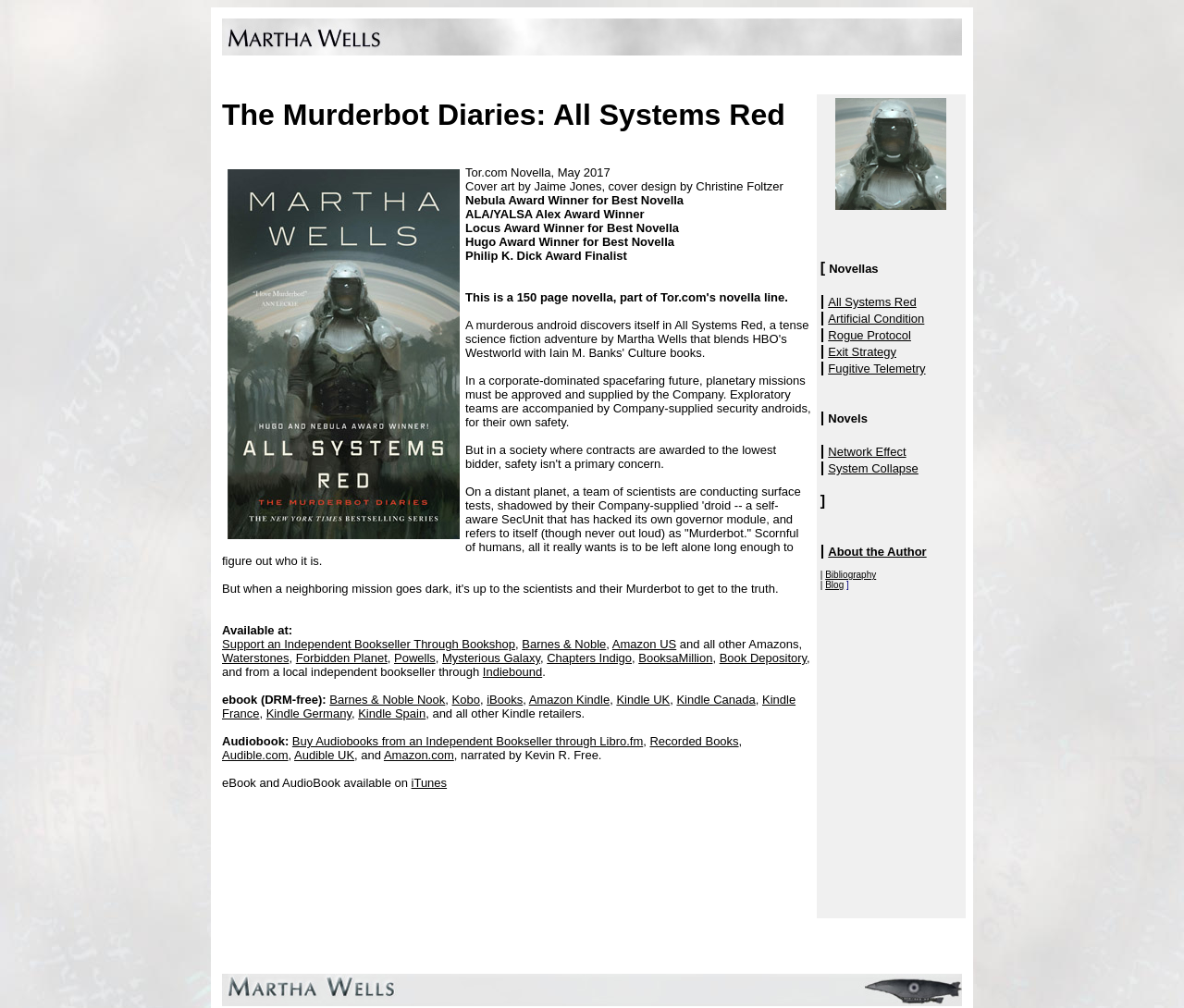Who is the author of the book? Using the information from the screenshot, answer with a single word or phrase.

Martha Wells